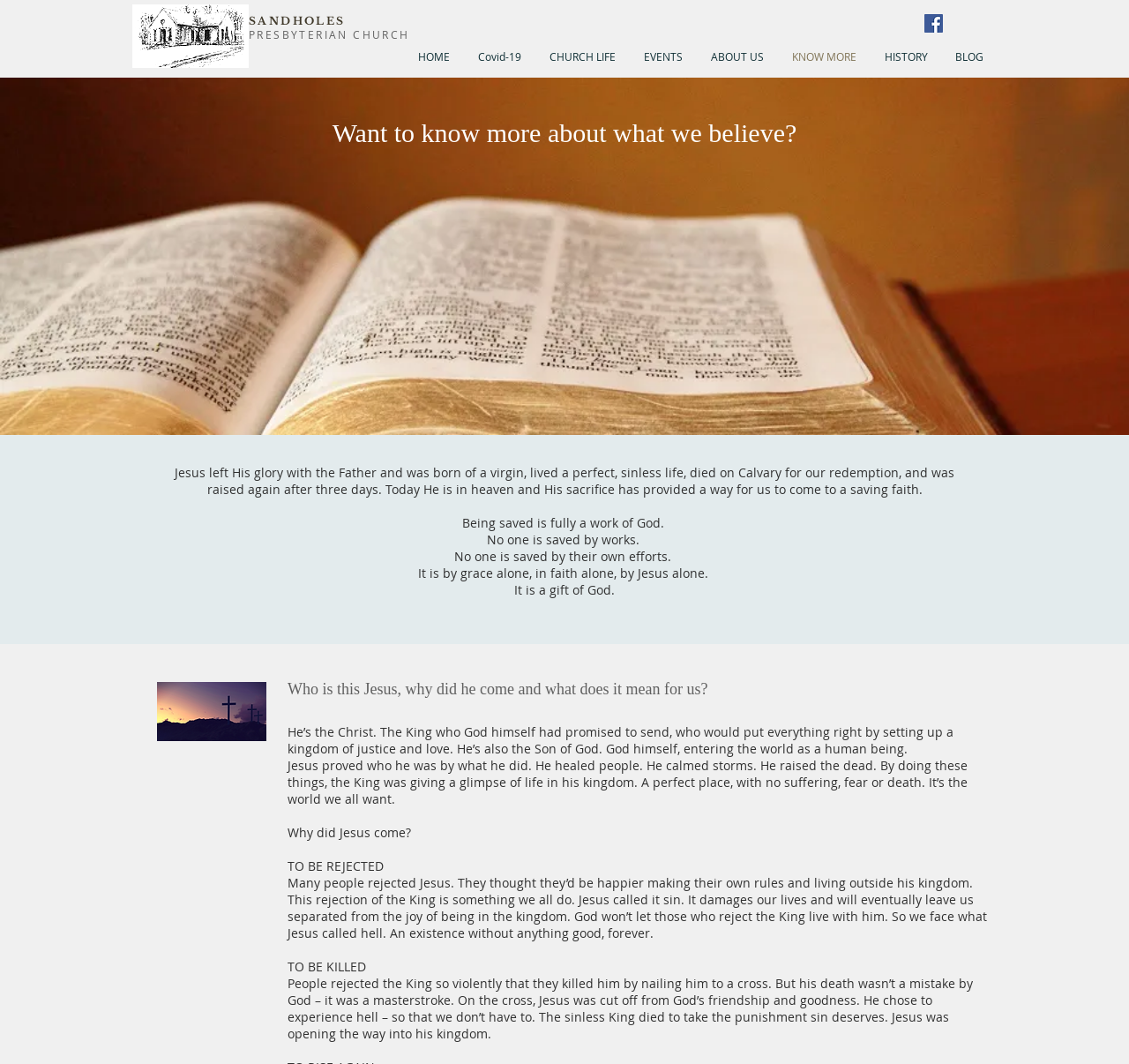What is the social media platform with a Facebook Social Icon?
Look at the screenshot and provide an in-depth answer.

The social media platform with a Facebook Social Icon can be identified by the image element 'Facebook Social Icon' with bounding box coordinates [0.819, 0.013, 0.835, 0.031], which is a child element of the list 'Social Bar'.